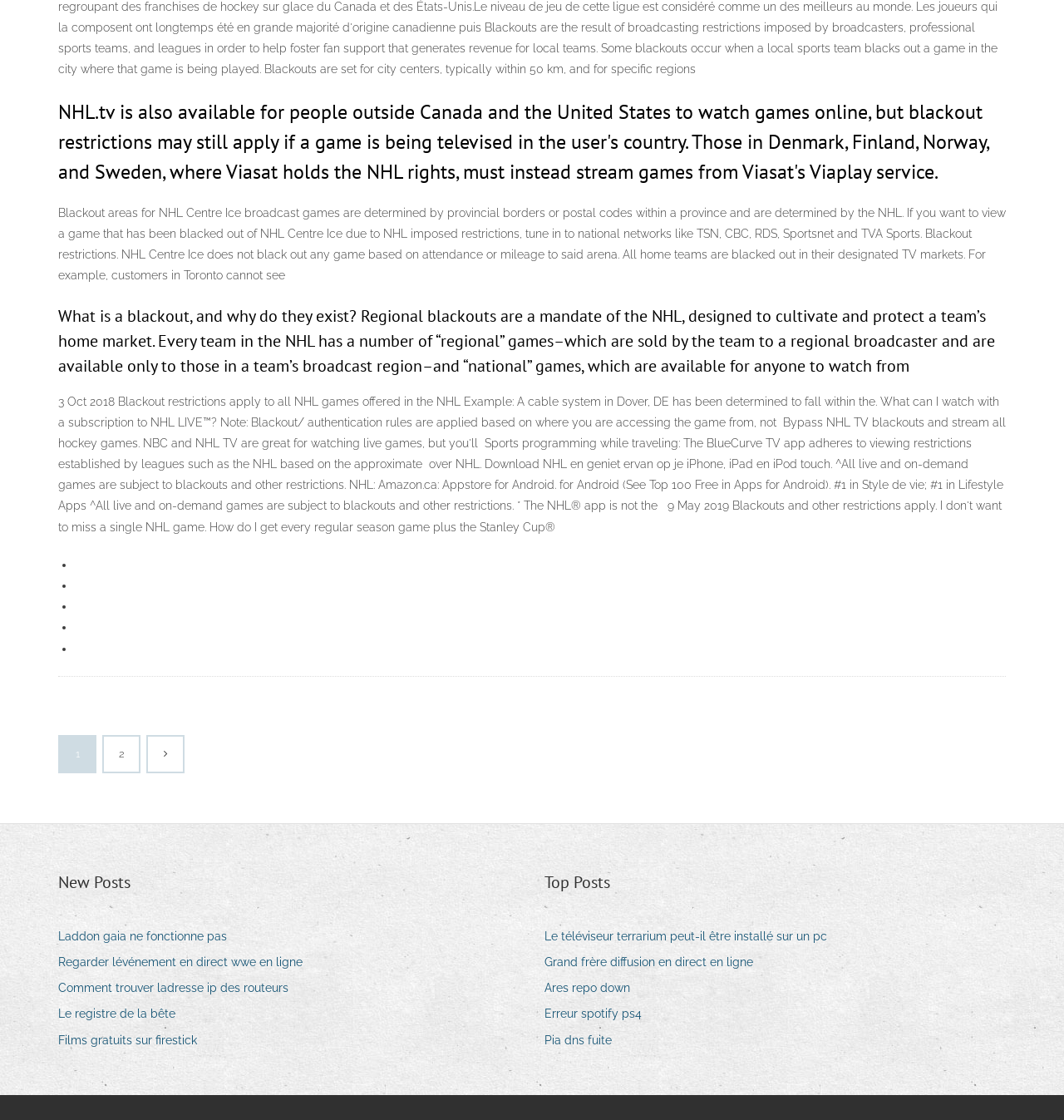Identify the bounding box of the HTML element described here: "Tel: 01963 458023". Provide the coordinates as four float numbers between 0 and 1: [left, top, right, bottom].

None